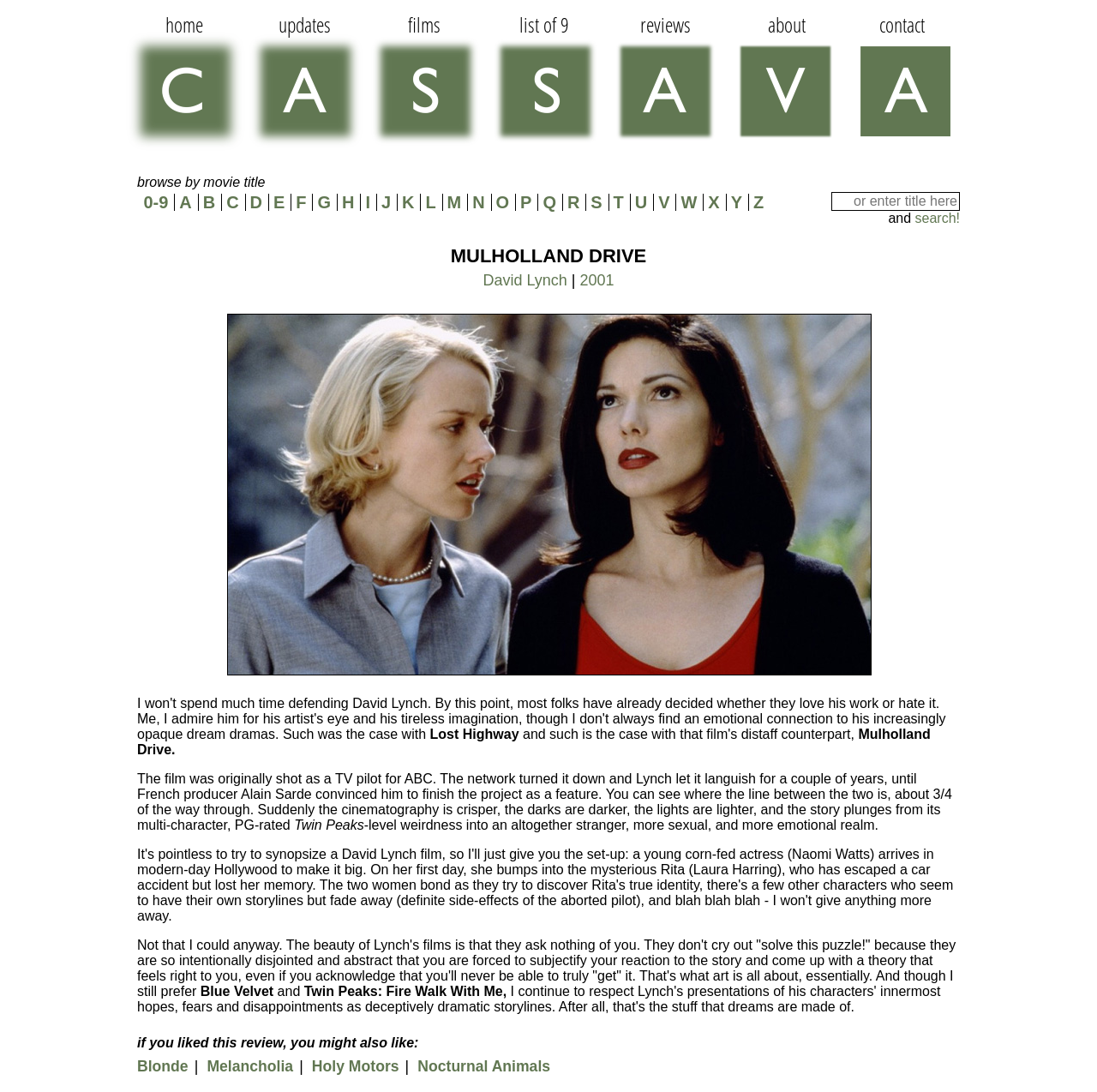Kindly determine the bounding box coordinates for the area that needs to be clicked to execute this instruction: "click on the home link".

[0.109, 0.009, 0.227, 0.141]